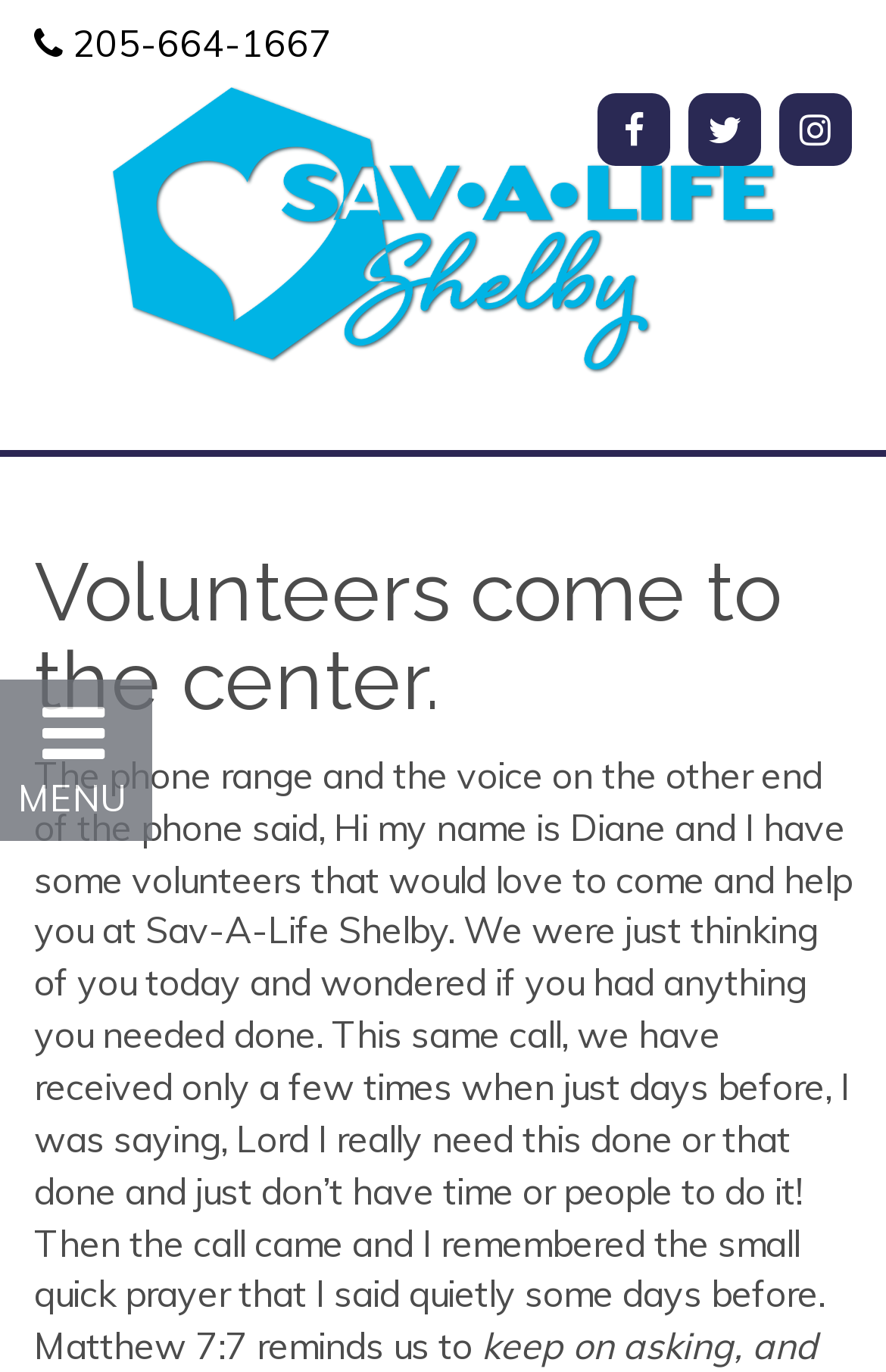Please pinpoint the bounding box coordinates for the region I should click to adhere to this instruction: "Click on '205-664-1667'".

[0.082, 0.015, 0.374, 0.048]